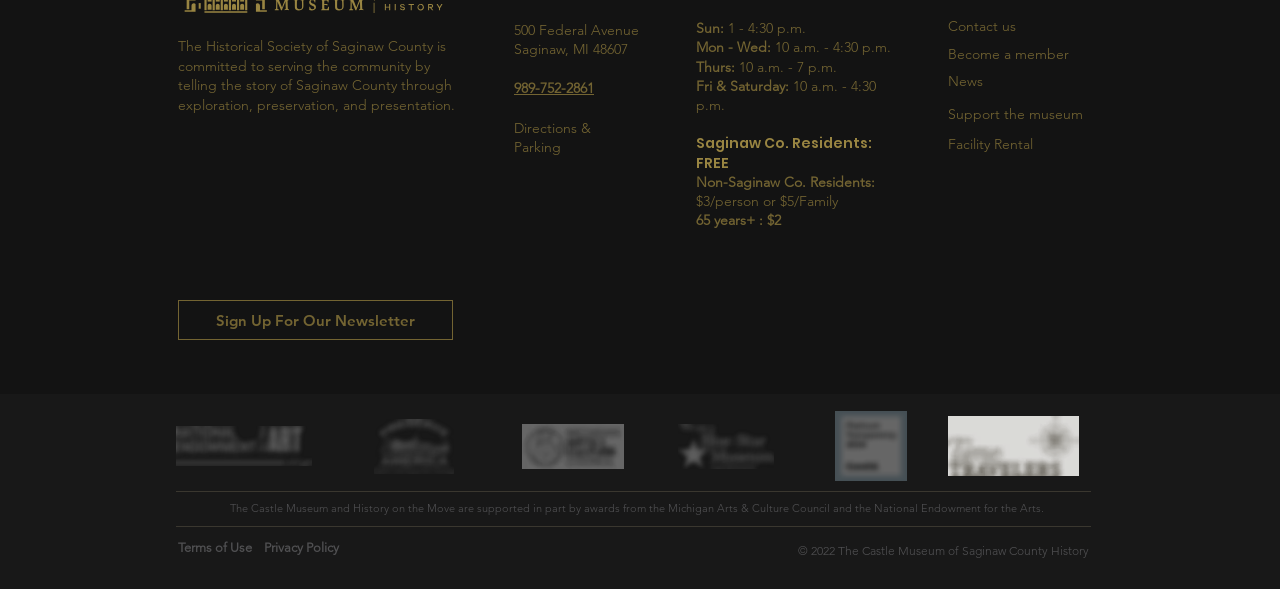Please locate the UI element described by "989-752-2861" and provide its bounding box coordinates.

[0.402, 0.138, 0.464, 0.164]